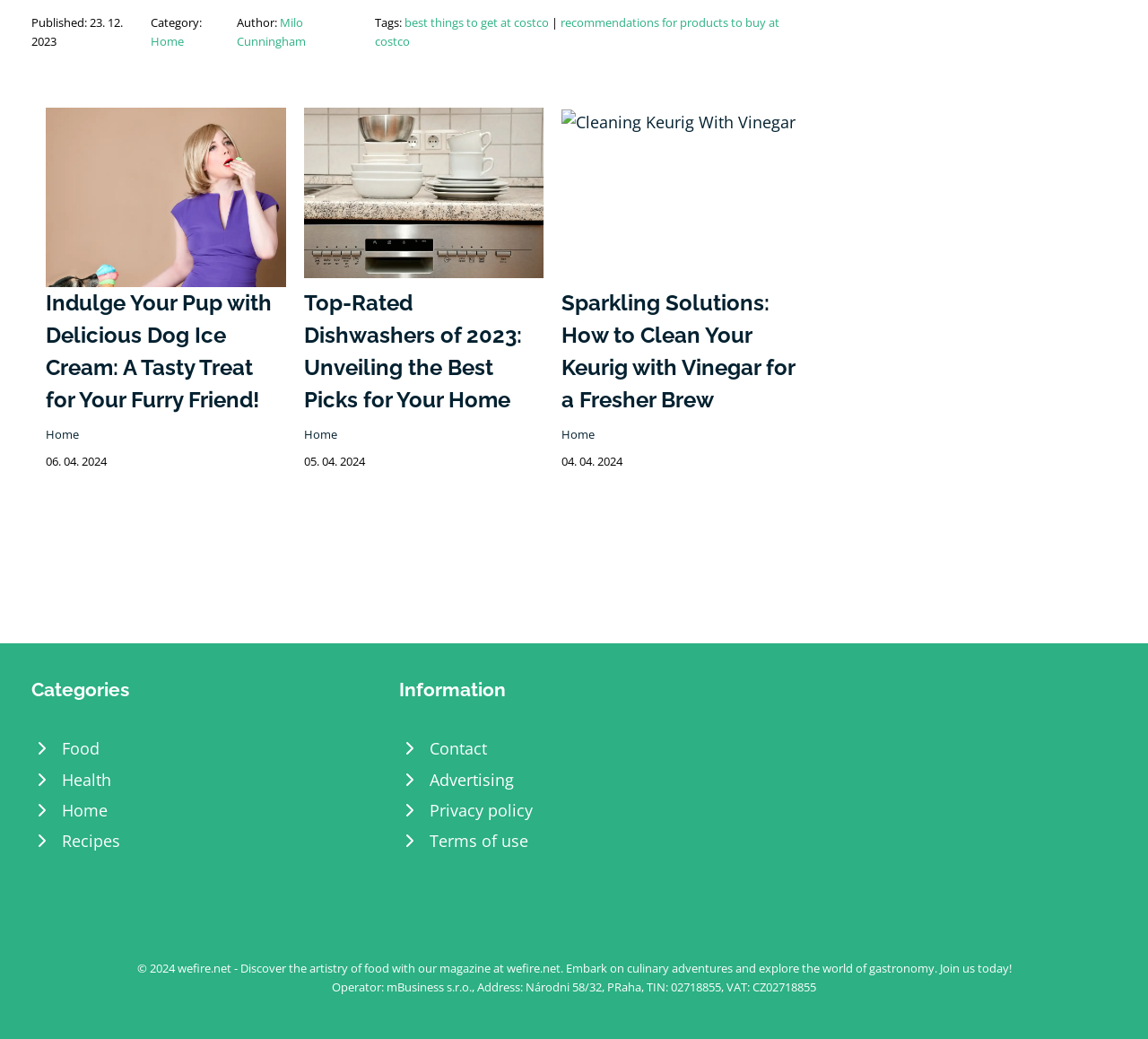Determine the bounding box coordinates for the area you should click to complete the following instruction: "Click on the 'Home' link".

[0.131, 0.032, 0.16, 0.047]